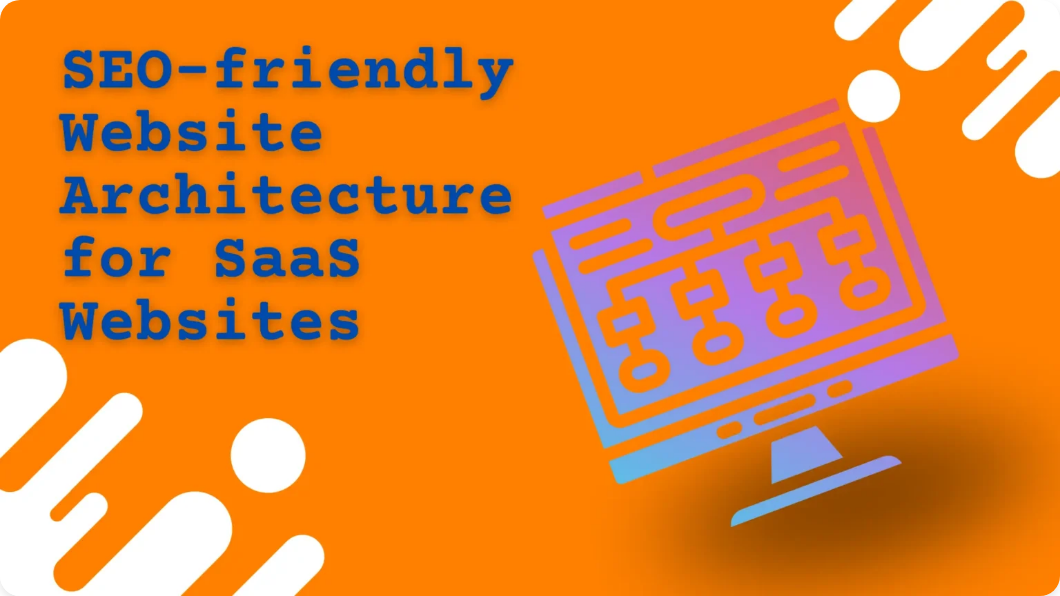Paint a vivid picture with your description of the image.

The image features a vibrant orange background prominently displaying the text "SEO-friendly Website Architecture for SaaS Websites." The text is styled in a bold blue font, emphasizing its importance. To the right of the text, an artistic illustration of a computer monitor is depicted, showcasing a flowchart design to symbolize website structure. This combination effectively captures the essence of organizing online content for software-as-a-service (SaaS) platforms, reinforcing the theme of user-friendly and optimized website design. The overall design communicates a modern and engaging aesthetic, making it suitable for a tech-focused audience interested in SEO strategies.